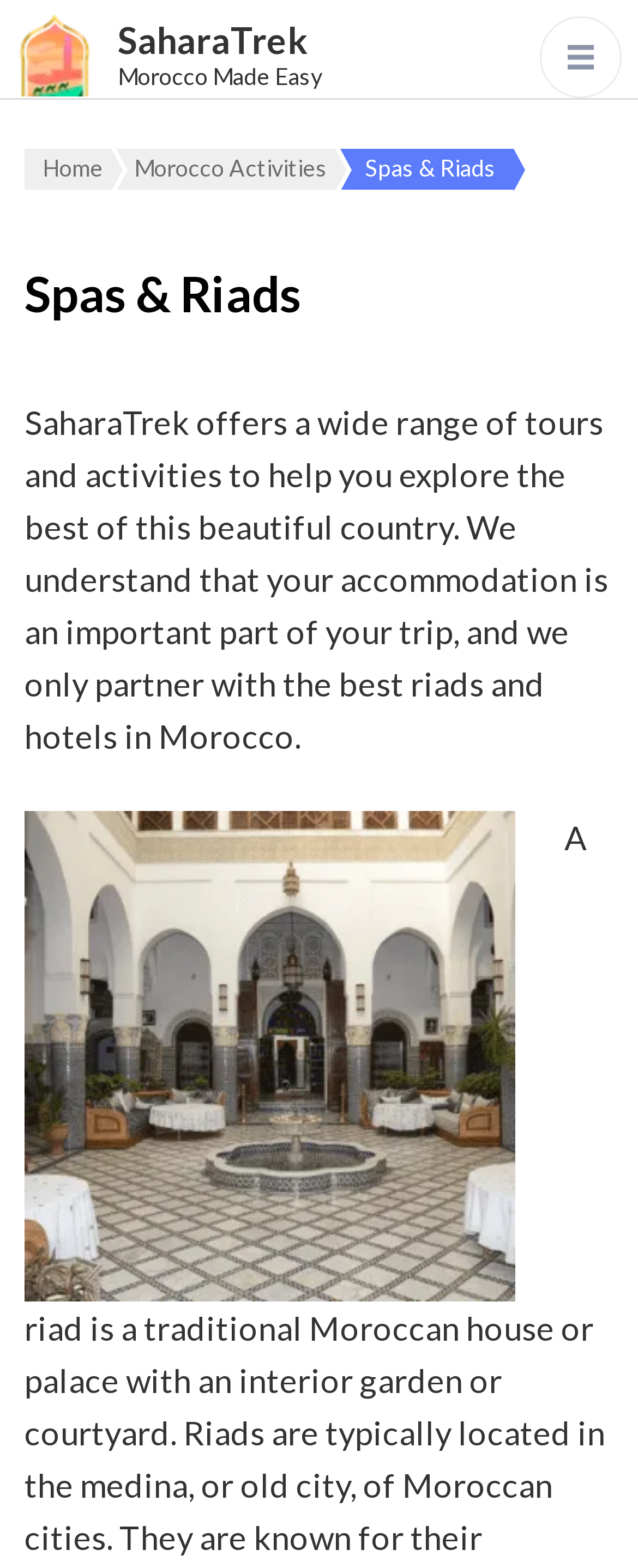Calculate the bounding box coordinates for the UI element based on the following description: "SaharaTrek". Ensure the coordinates are four float numbers between 0 and 1, i.e., [left, top, right, bottom].

[0.185, 0.012, 0.482, 0.04]